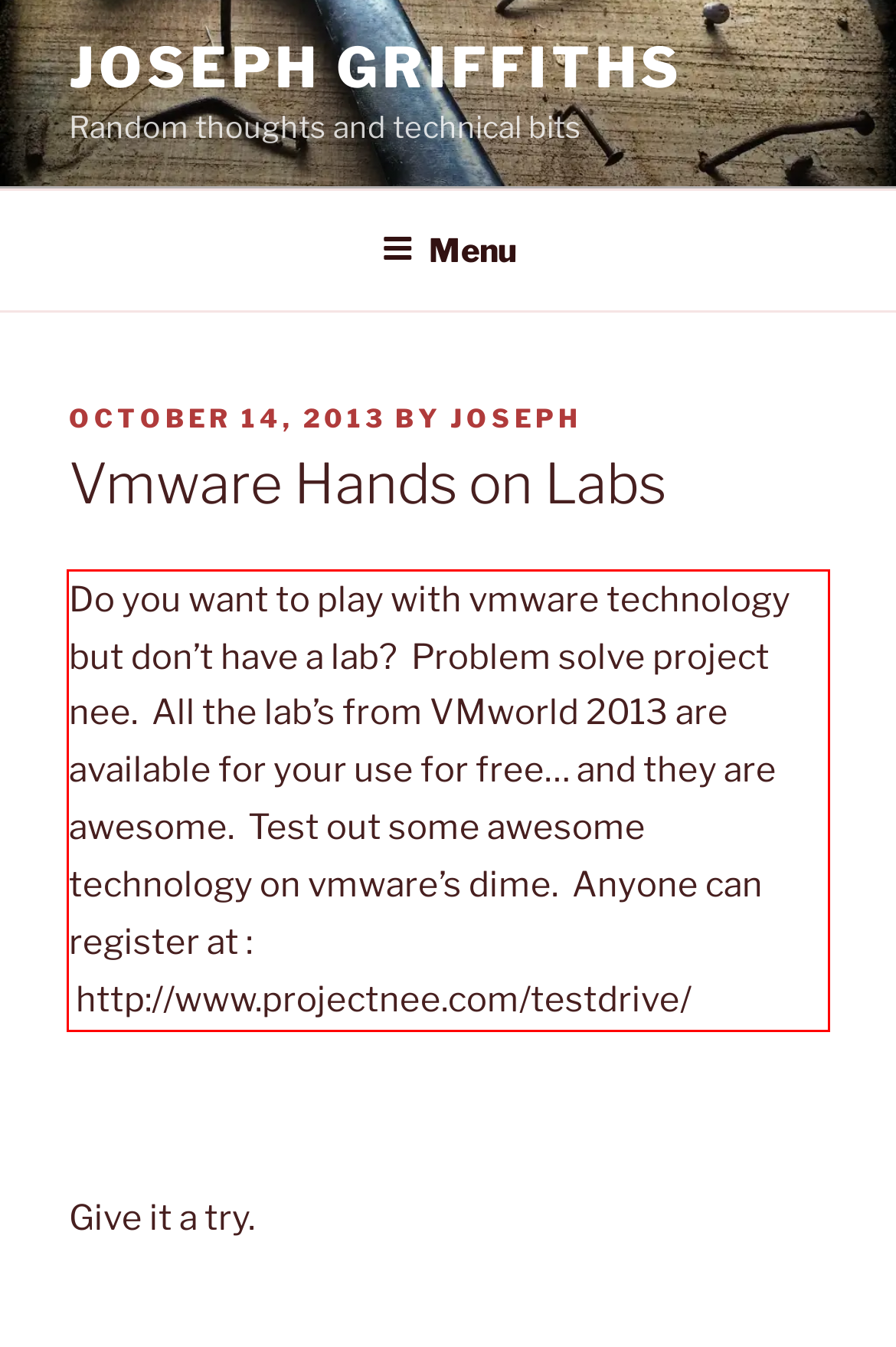Please perform OCR on the text content within the red bounding box that is highlighted in the provided webpage screenshot.

Do you want to play with vmware technology but don’t have a lab? Problem solve project nee. All the lab’s from VMworld 2013 are available for your use for free… and they are awesome. Test out some awesome technology on vmware’s dime. Anyone can register at : http://www.projectnee.com/testdrive/